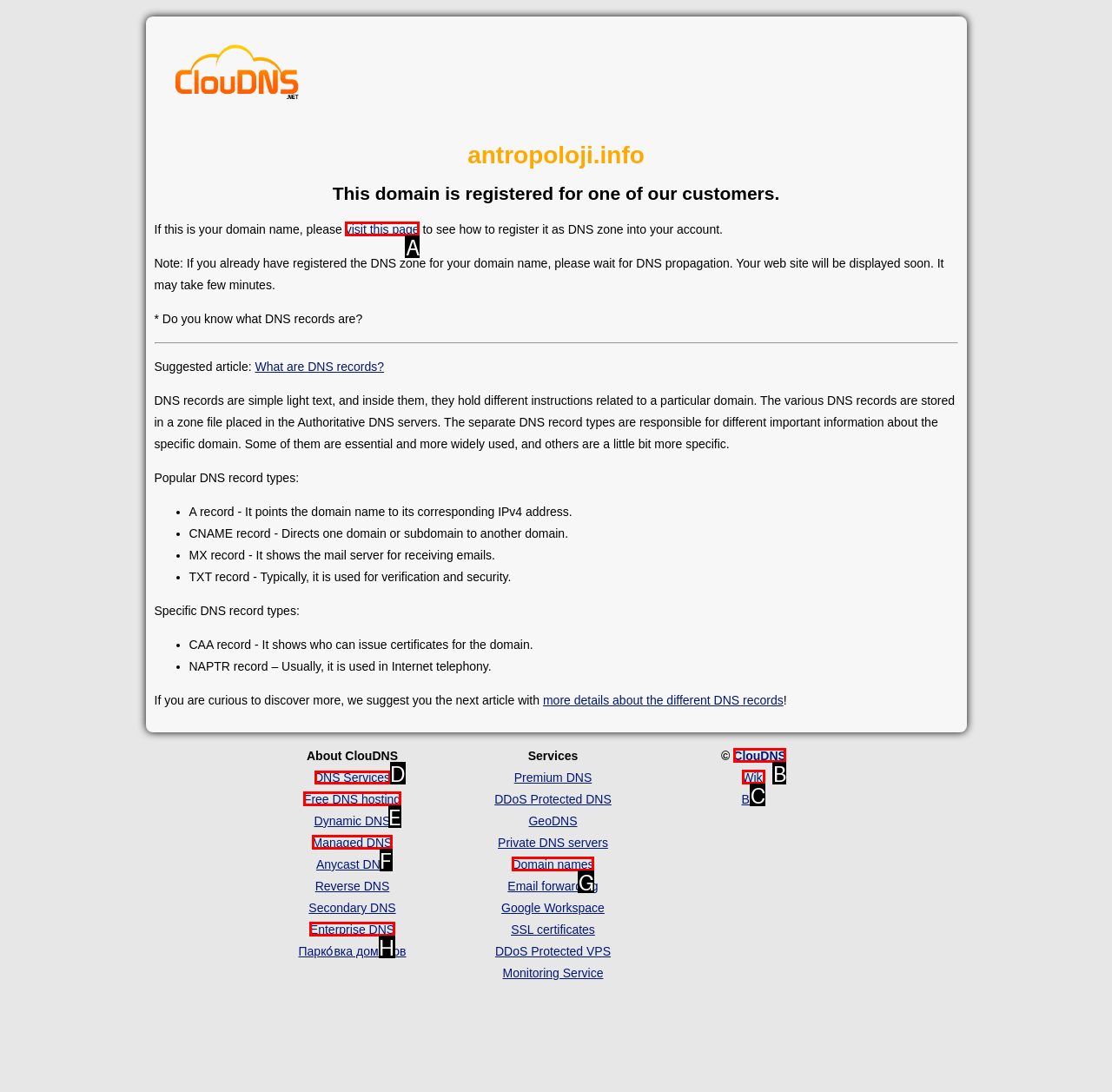Identify the HTML element to click to execute this task: Sign up for an account Respond with the letter corresponding to the proper option.

None